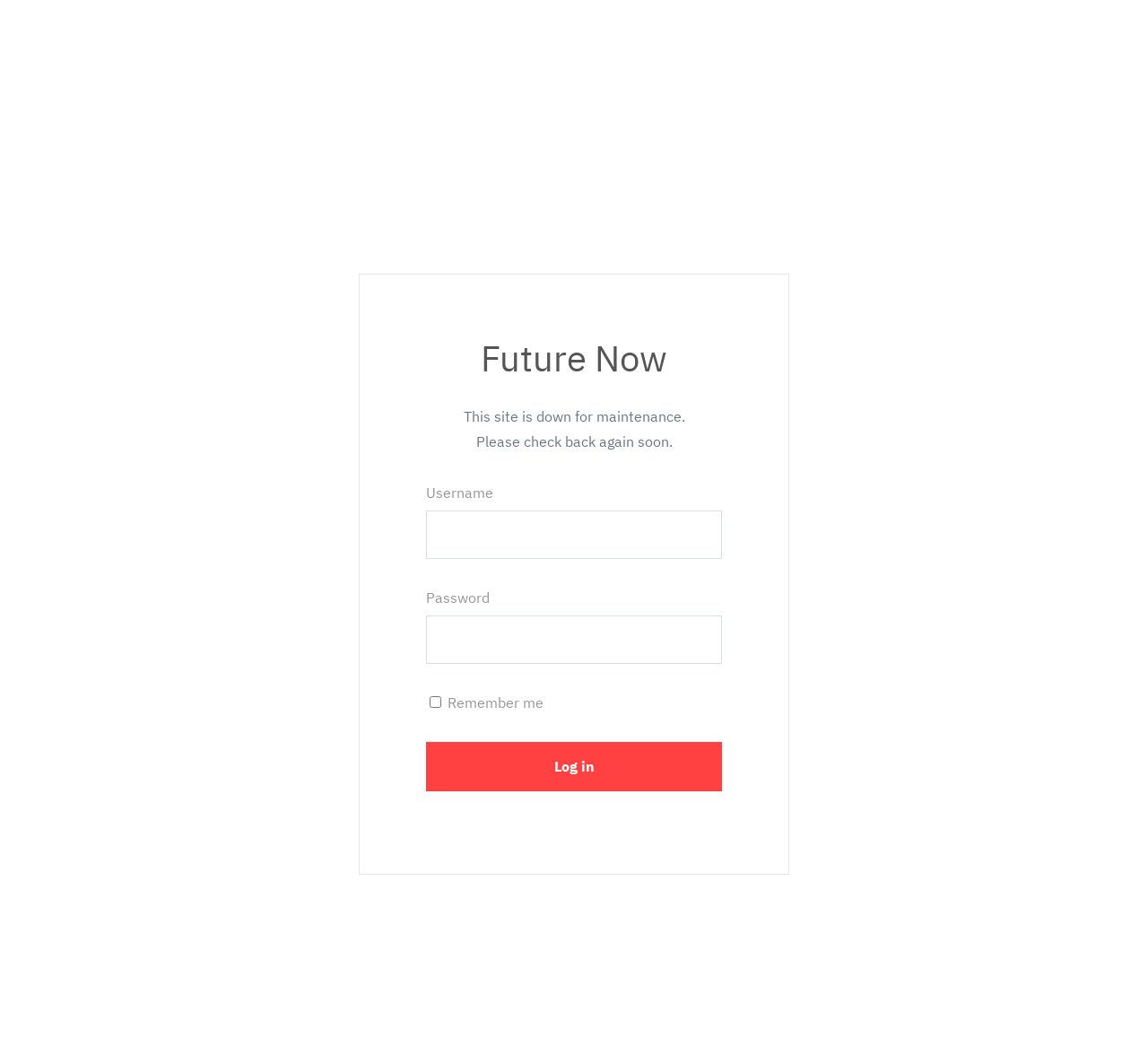Elaborate on the different components and information displayed on the webpage.

The webpage appears to be a login page for a business plan platform with a focus on sustainable fashion. At the top, there is a heading that reads "Future Now", which takes up about a quarter of the screen width and is positioned slightly above the middle of the screen. 

Below the heading, there is a notification that the site is down for maintenance, followed by a message asking users to check back again soon. These two messages are centered on the screen and take up about a quarter of the screen width.

On the lower half of the screen, there is a login form with several input fields. The form is divided into sections, with the username and password fields positioned side by side, each with a corresponding label. The username field is on the left, and the password field is on the right. Below the password field, there is a checkbox labeled "Remember me". At the bottom of the form, there is a "Log in" button. The entire form takes up about half of the screen width and is centered on the screen.